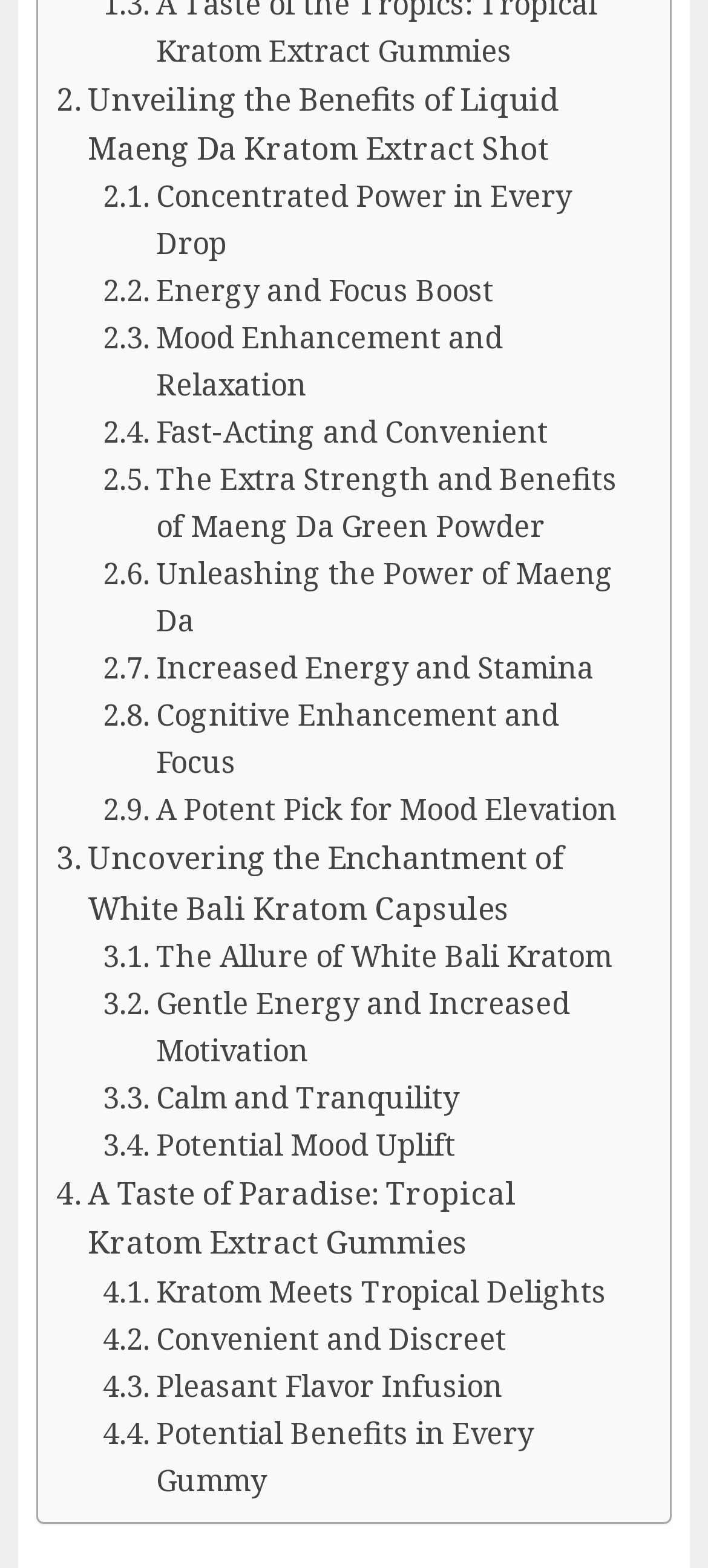Please determine the bounding box of the UI element that matches this description: Calm and Tranquility. The coordinates should be given as (top-left x, top-left y, bottom-right x, bottom-right y), with all values between 0 and 1.

[0.145, 0.685, 0.648, 0.715]